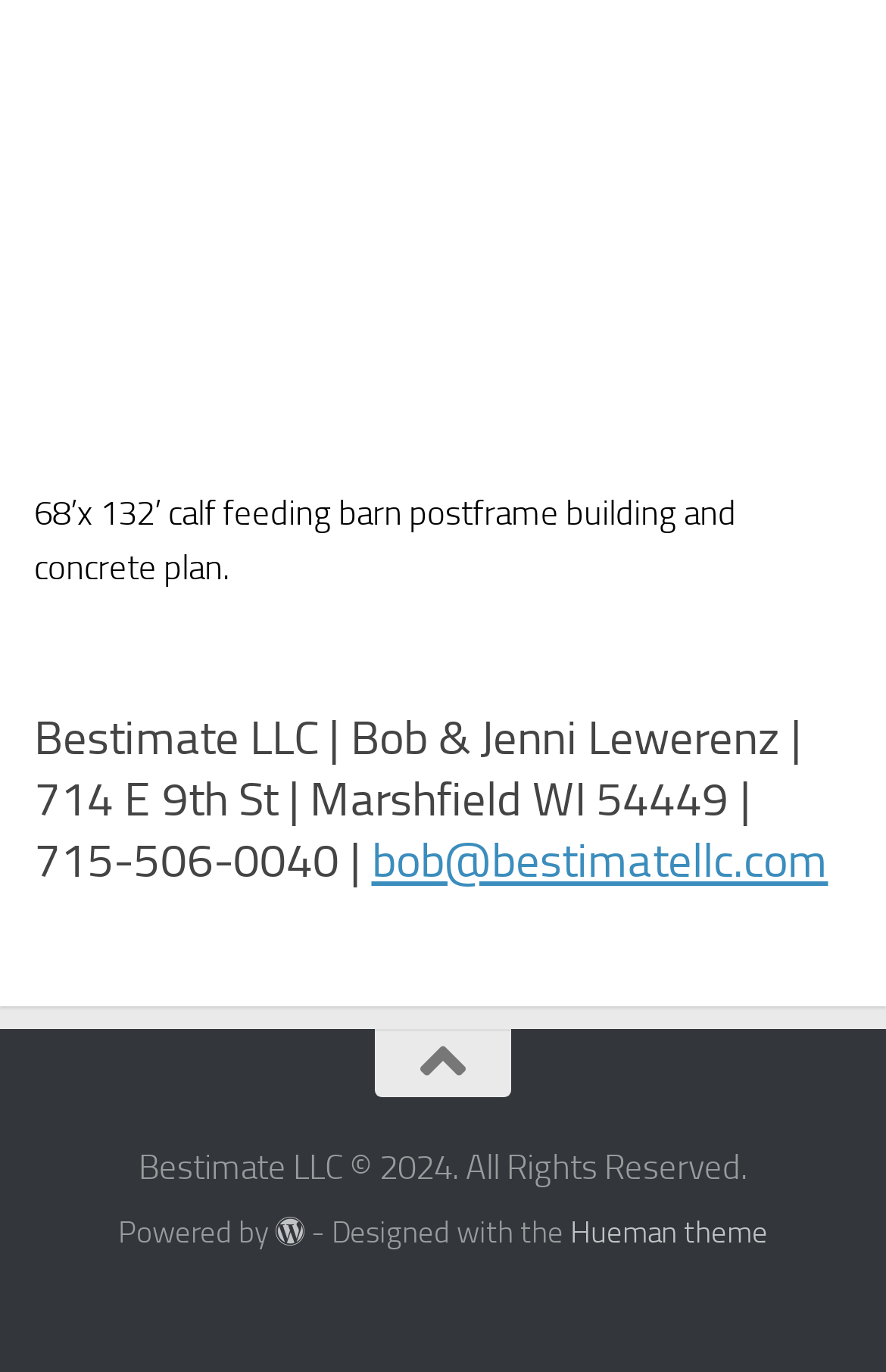What is the type of building described on the webpage?
Look at the image and answer the question using a single word or phrase.

calf feeding barn postframe building